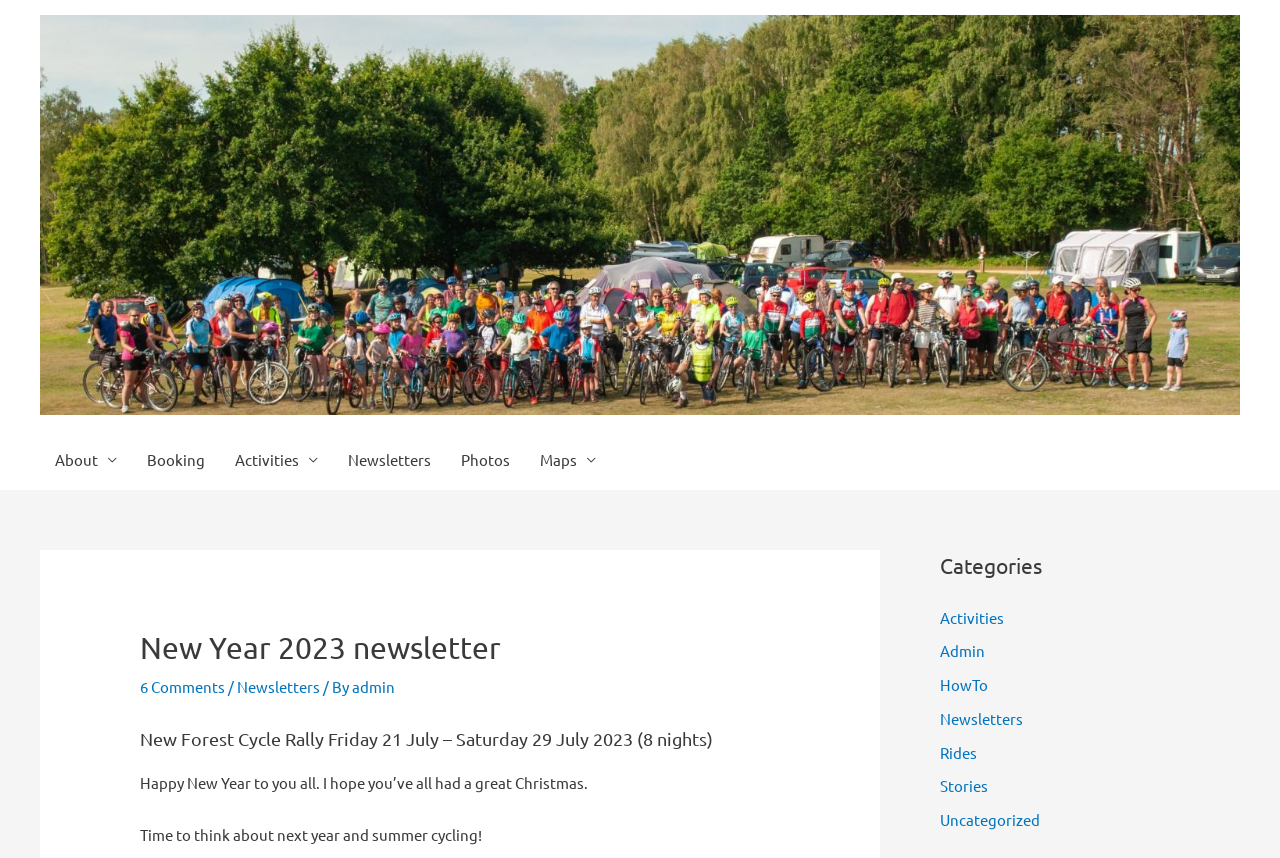Can you find the bounding box coordinates for the element that needs to be clicked to execute this instruction: "View the About page"? The coordinates should be given as four float numbers between 0 and 1, i.e., [left, top, right, bottom].

[0.031, 0.501, 0.103, 0.571]